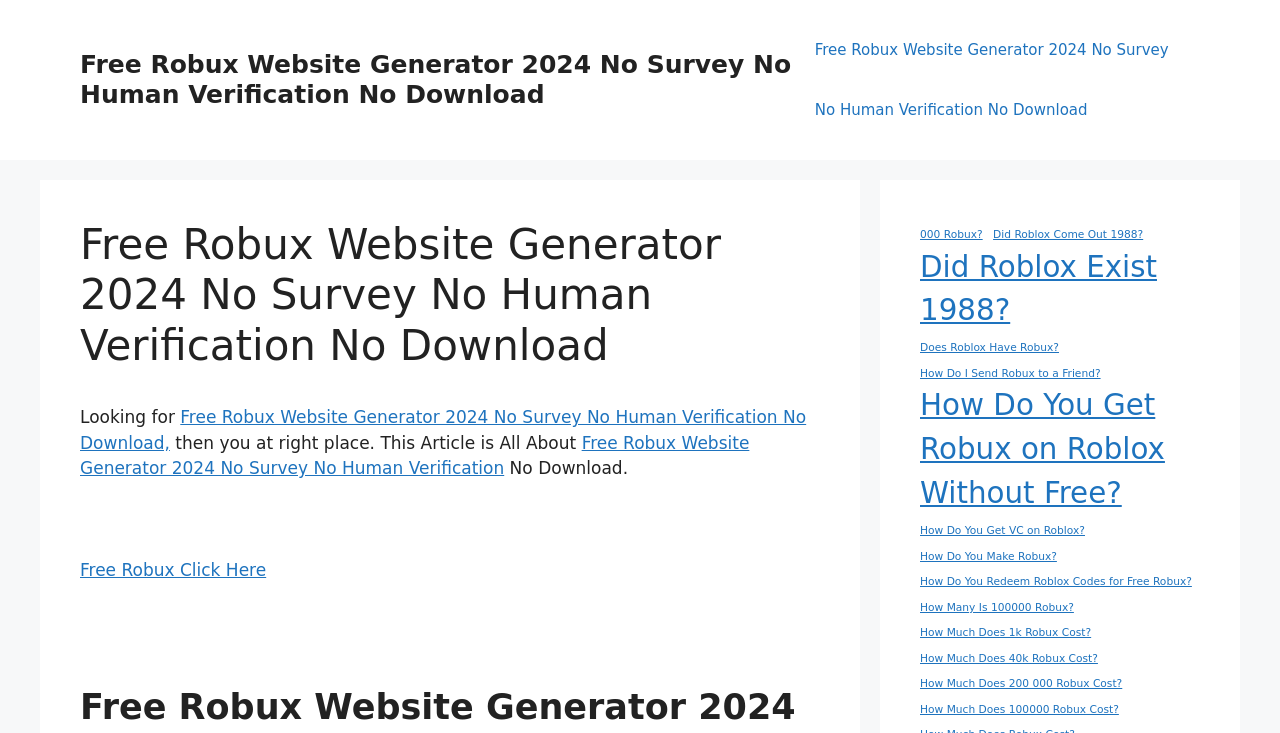Can you find the bounding box coordinates for the element that needs to be clicked to execute this instruction: "Click on the 'How Do You Get Robux on Roblox Without Free? (2 items)' link"? The coordinates should be given as four float numbers between 0 and 1, i.e., [left, top, right, bottom].

[0.719, 0.525, 0.934, 0.705]